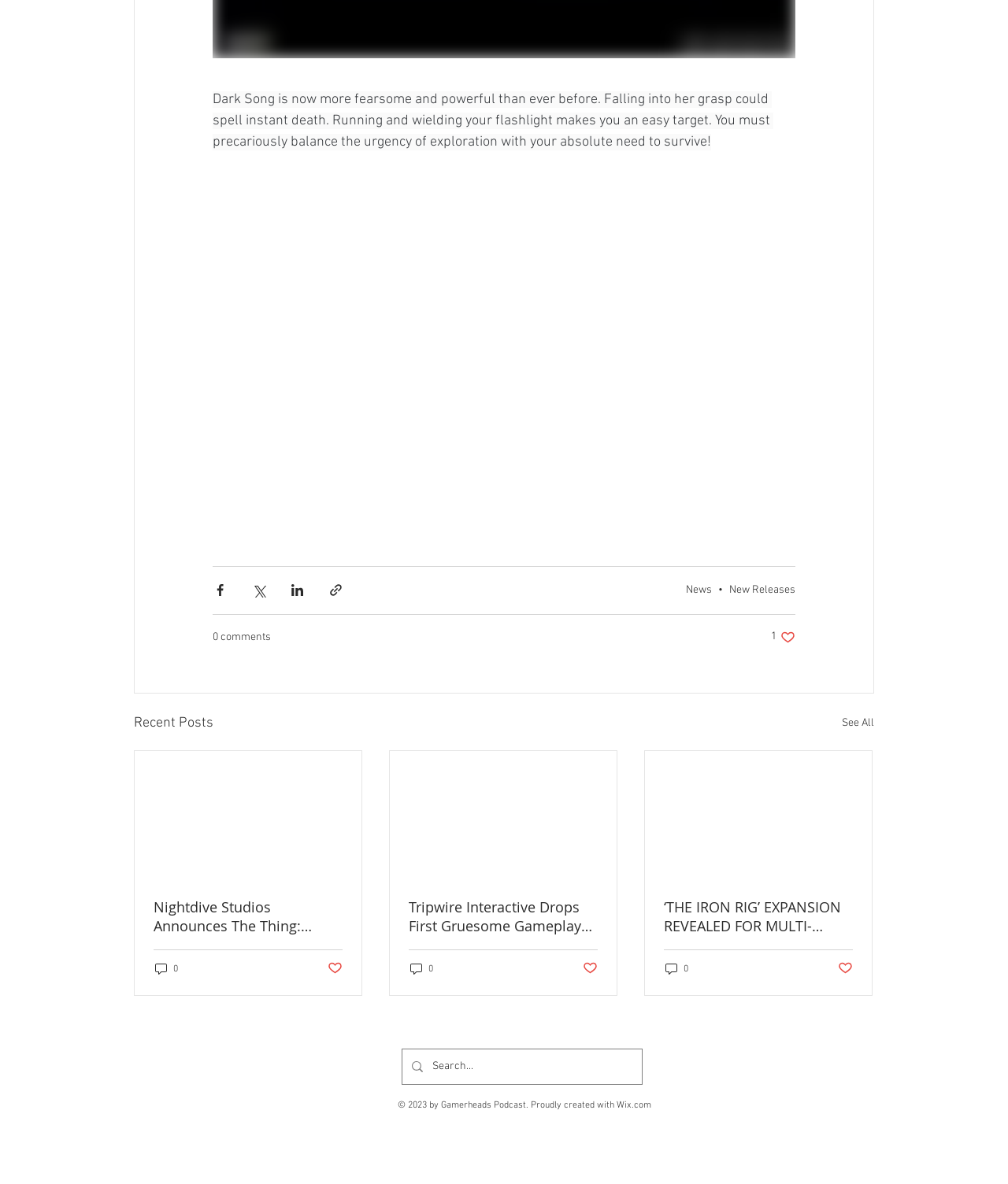Determine the bounding box coordinates of the clickable region to carry out the instruction: "Read News".

[0.68, 0.493, 0.706, 0.504]